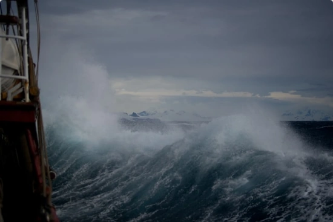Explain what is happening in the image with elaborate details.

The image captures a dramatic seascape characterized by towering waves crashing against the backdrop of a moody, overcast sky. The tumultuous water displays a rich palette of deep blues and turbulent whites, indicating a strong sea swell under threatening clouds. In the distance, faint silhouettes of distant mountains add depth and intrigue to the scene, suggesting a wild and remote location. The image conveys a sense of both power and tranquility, highlighting the beauty and ferocity of nature. This visual evokes themes of adventure and the sublime aspects of the ocean, inviting viewers to reflect on their own relationship with the sea.